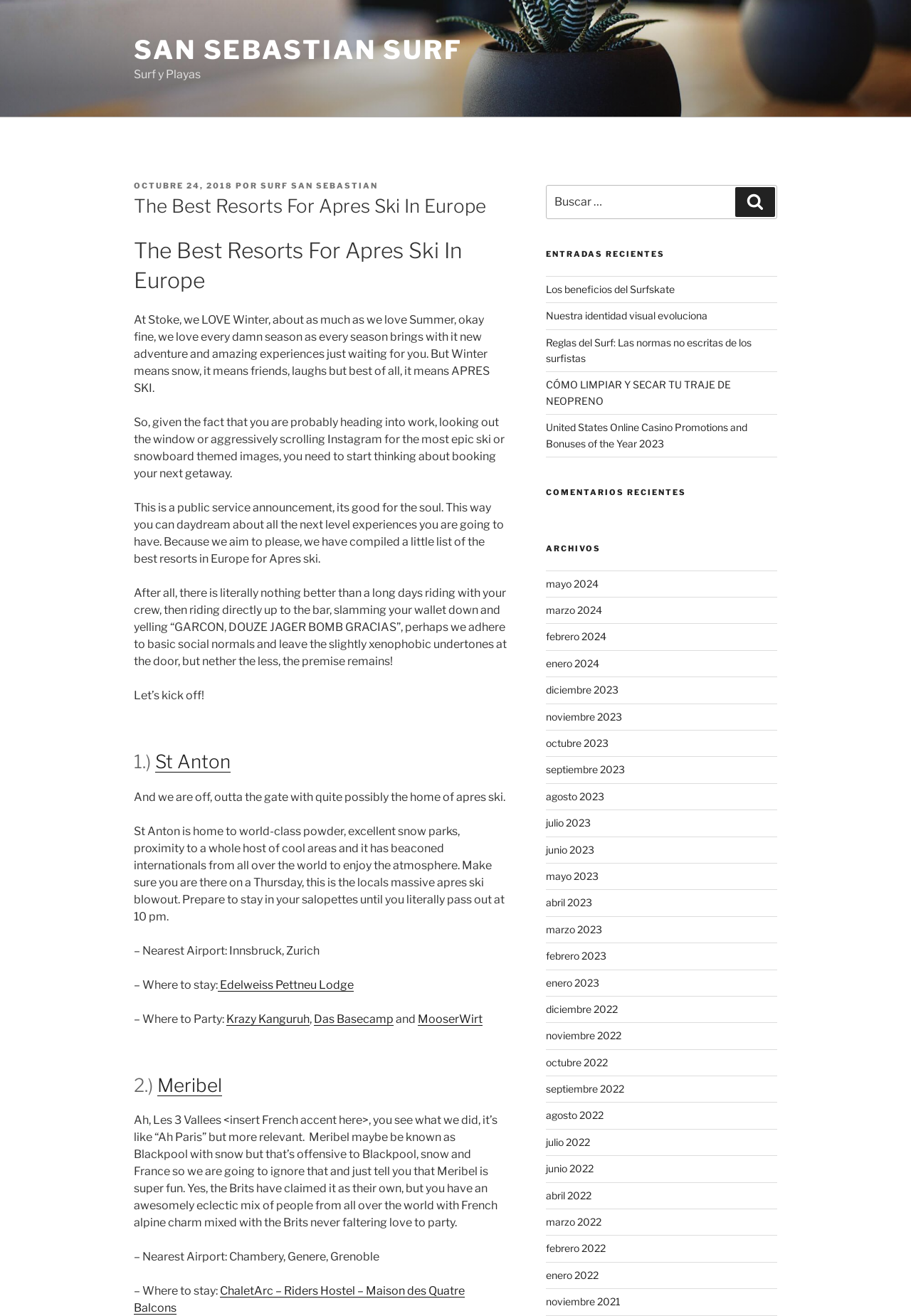Respond with a single word or phrase:
What is the nearest airport to Meribel?

Chambery, Genere, Grenoble